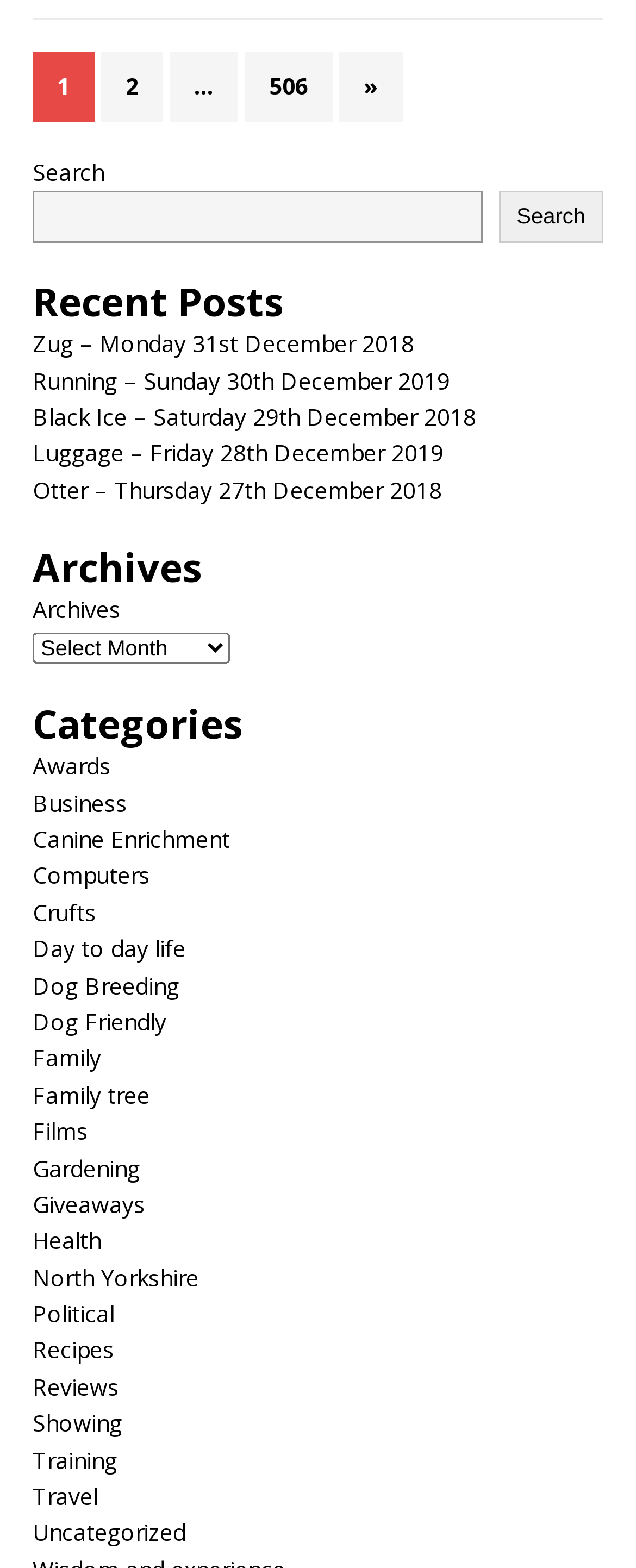Using the format (top-left x, top-left y, bottom-right x, bottom-right y), and given the element description, identify the bounding box coordinates within the screenshot: parent_node: Search name="s"

[0.051, 0.122, 0.758, 0.155]